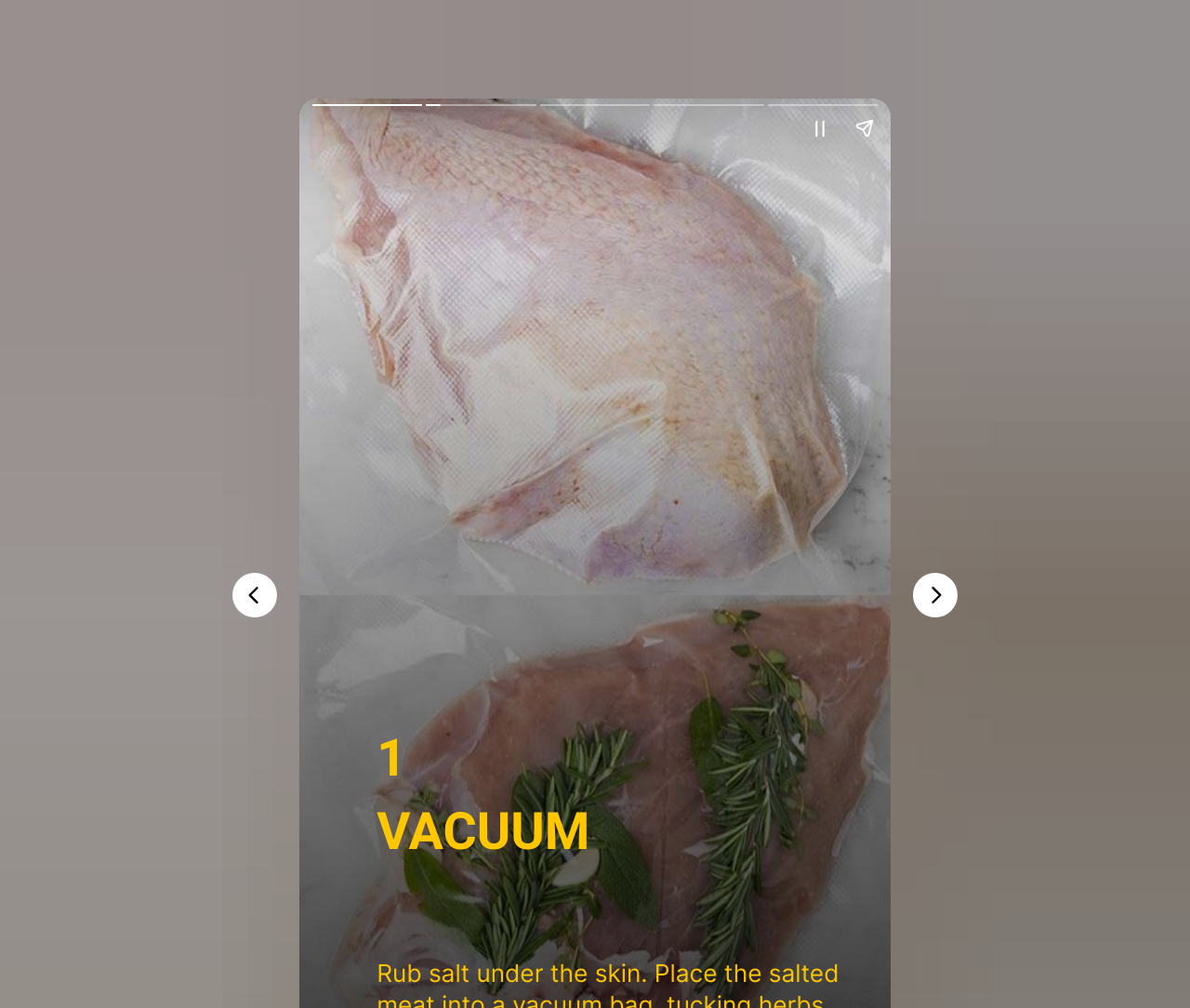What is the theme of the content?
Please ensure your answer is as detailed and informative as possible.

The content appears to be related to Thanksgiving, as it mentions 'Easy Sous Vide Turkey Breast for Thanksgiving' in the main heading, indicating that the page is providing a recipe or guide for preparing a turkey breast for the Thanksgiving holiday.